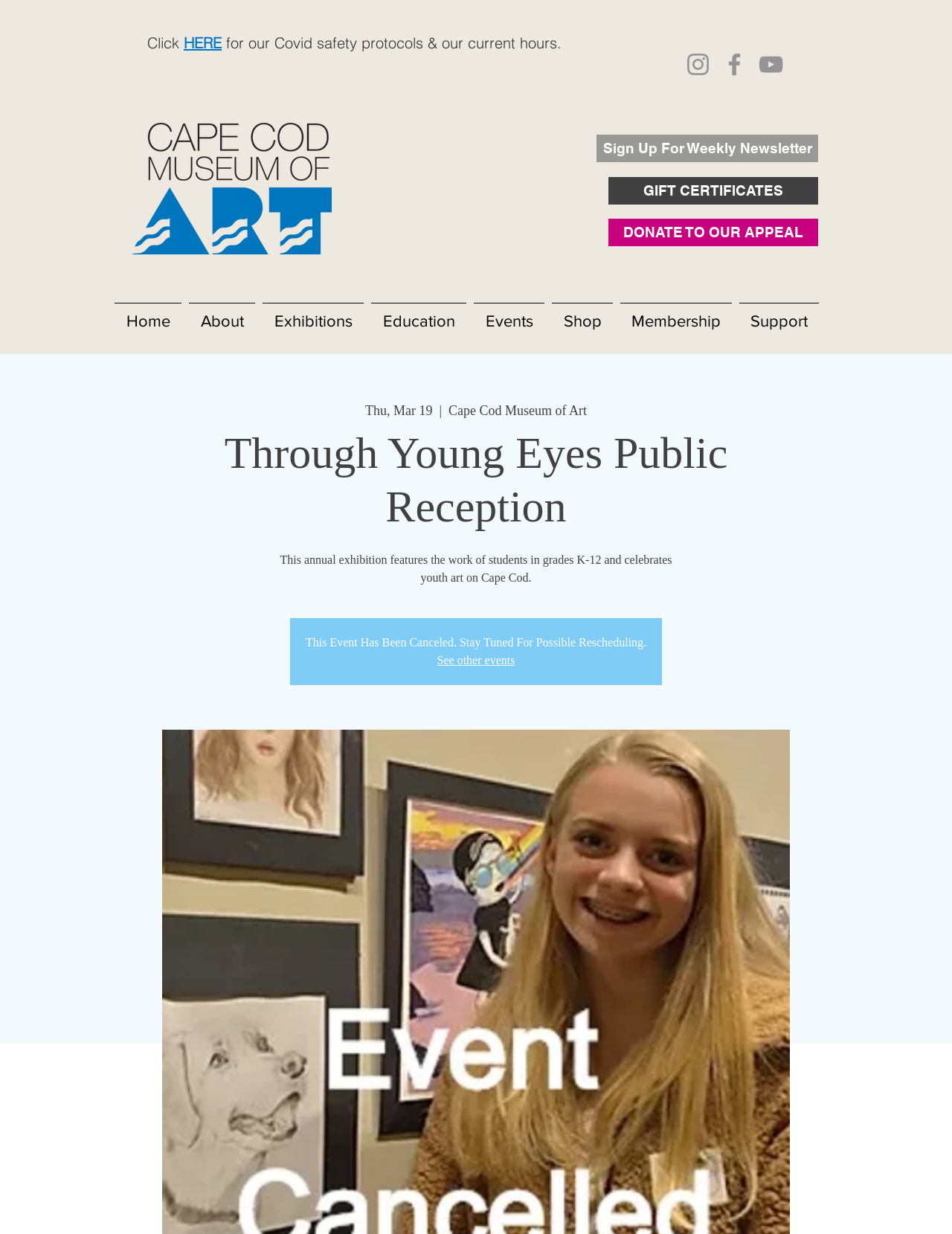Can you find the bounding box coordinates of the area I should click to execute the following instruction: "Sign up for the weekly newsletter"?

[0.627, 0.109, 0.859, 0.131]